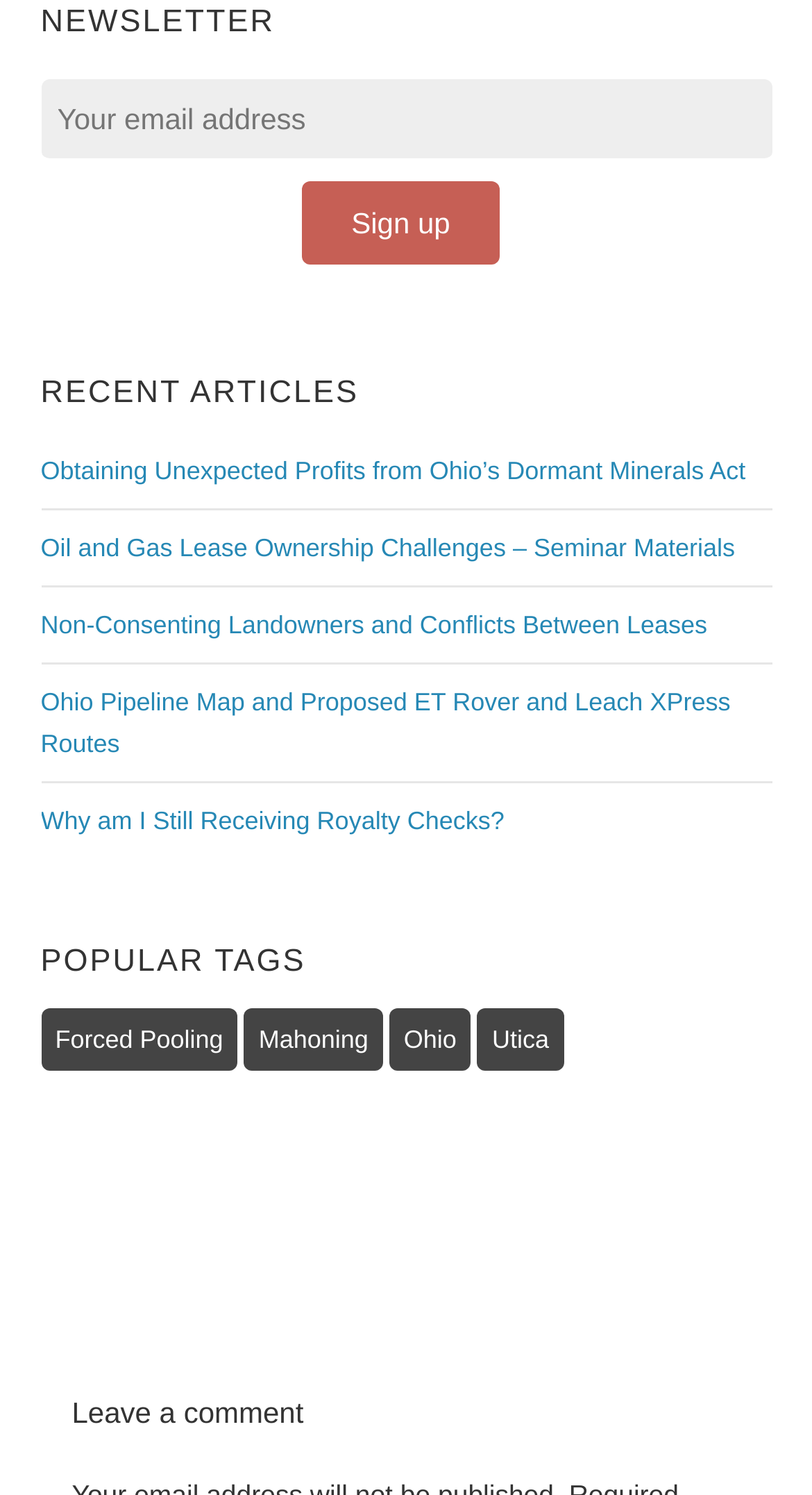Indicate the bounding box coordinates of the element that needs to be clicked to satisfy the following instruction: "Click on the ABOUT US tab". The coordinates should be four float numbers between 0 and 1, i.e., [left, top, right, bottom].

None